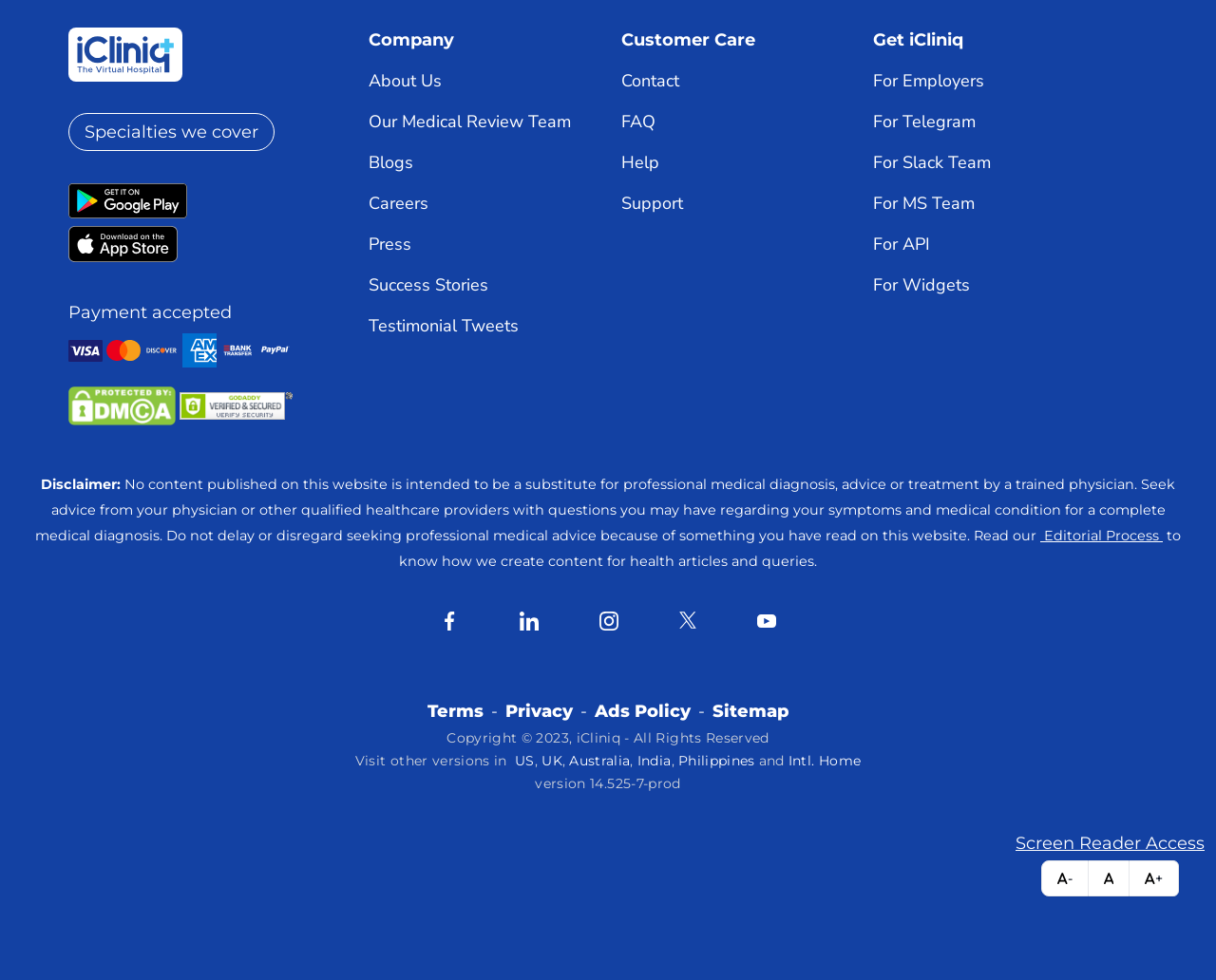What is the purpose of the 'Get iCliniq' section?
Please provide a comprehensive answer to the question based on the webpage screenshot.

The 'Get iCliniq' section is located at the top right corner of the webpage, and it provides links for employers, Telegram, Slack teams, MS teams, API, and widgets, suggesting that it is for integrating iCliniq with various platforms and teams.